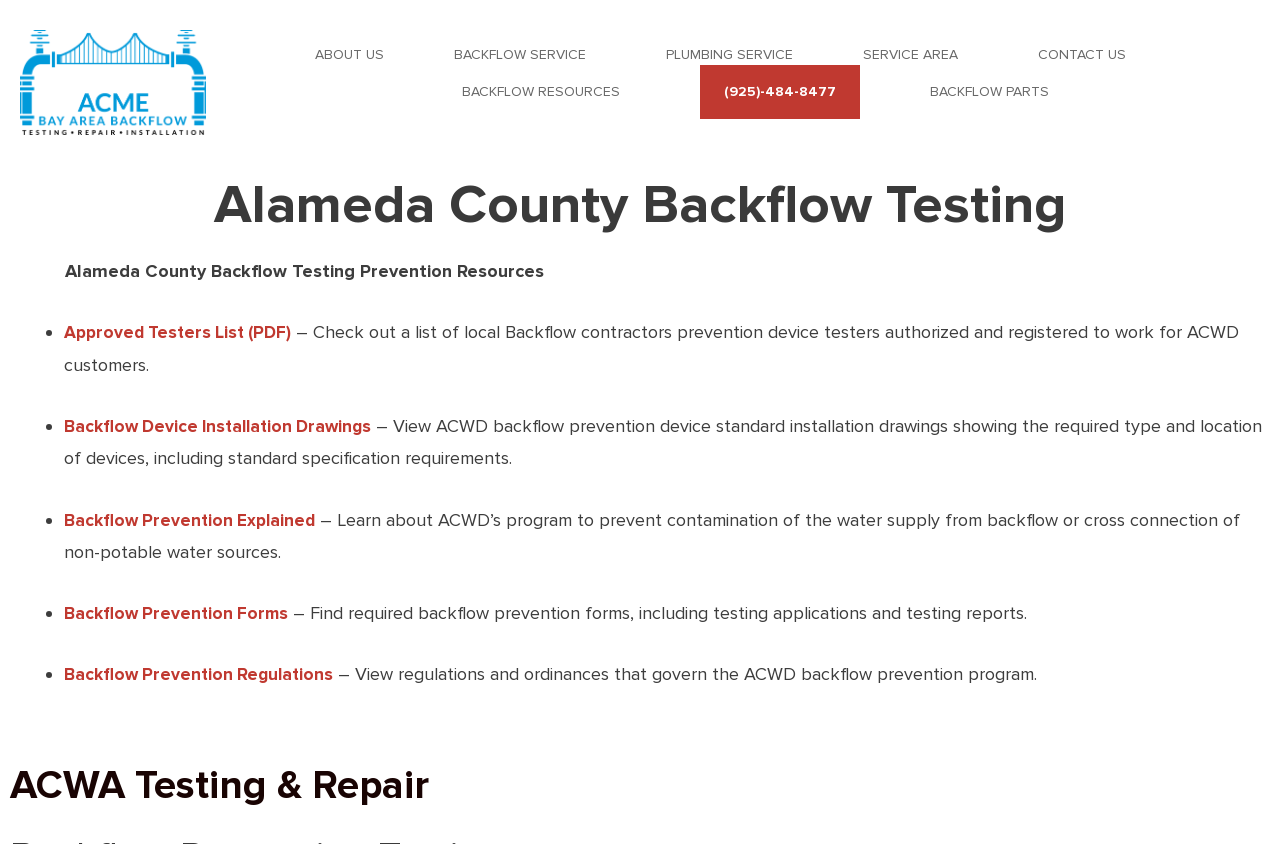What is the name of the program to prevent contamination of the water supply?
Could you please answer the question thoroughly and with as much detail as possible?

I found the answer by reading the text associated with the link 'Backflow Prevention Explained' which is located in the 'Alameda County Backflow Testing Prevention Resources' section of the webpage.